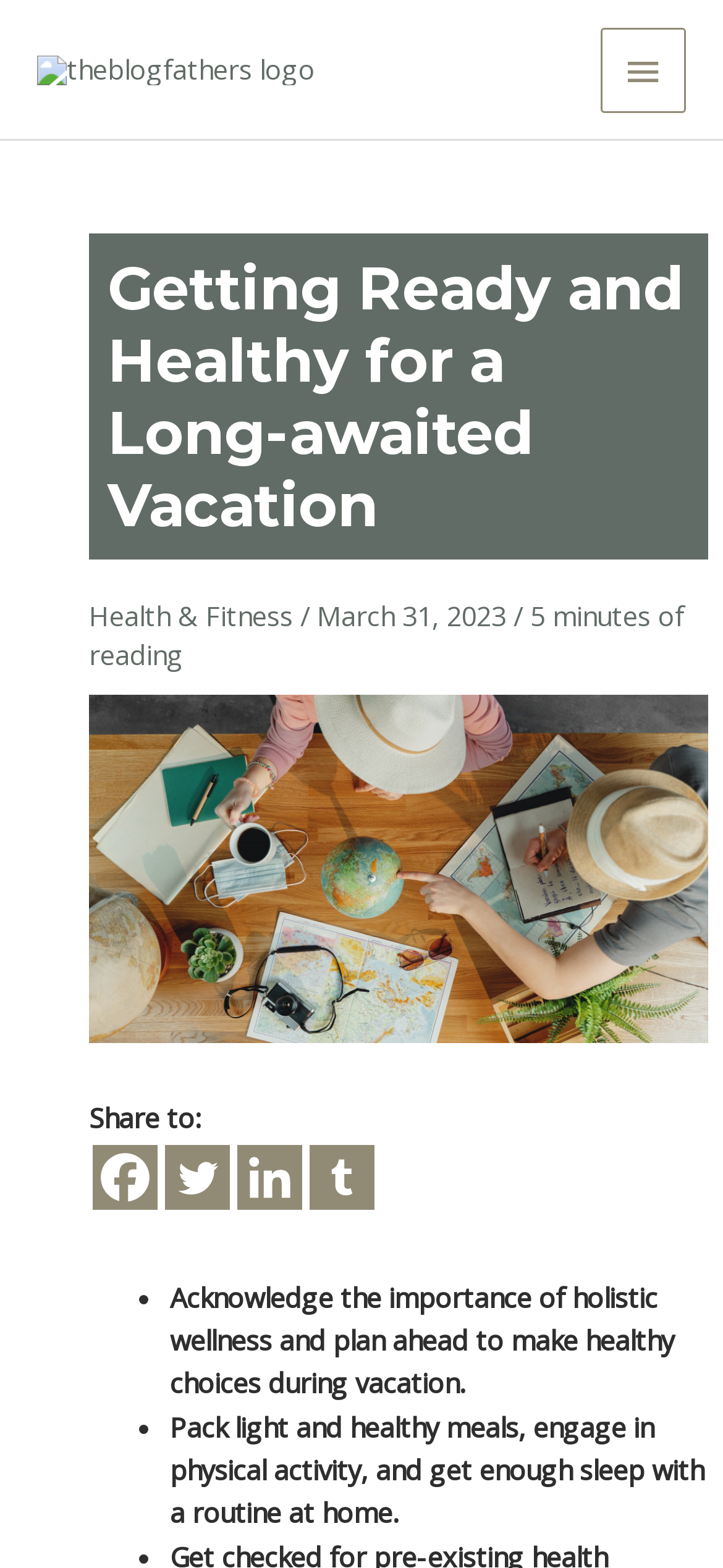Show the bounding box coordinates for the element that needs to be clicked to execute the following instruction: "Read the article". Provide the coordinates in the form of four float numbers between 0 and 1, i.e., [left, top, right, bottom].

[0.123, 0.149, 0.98, 0.357]